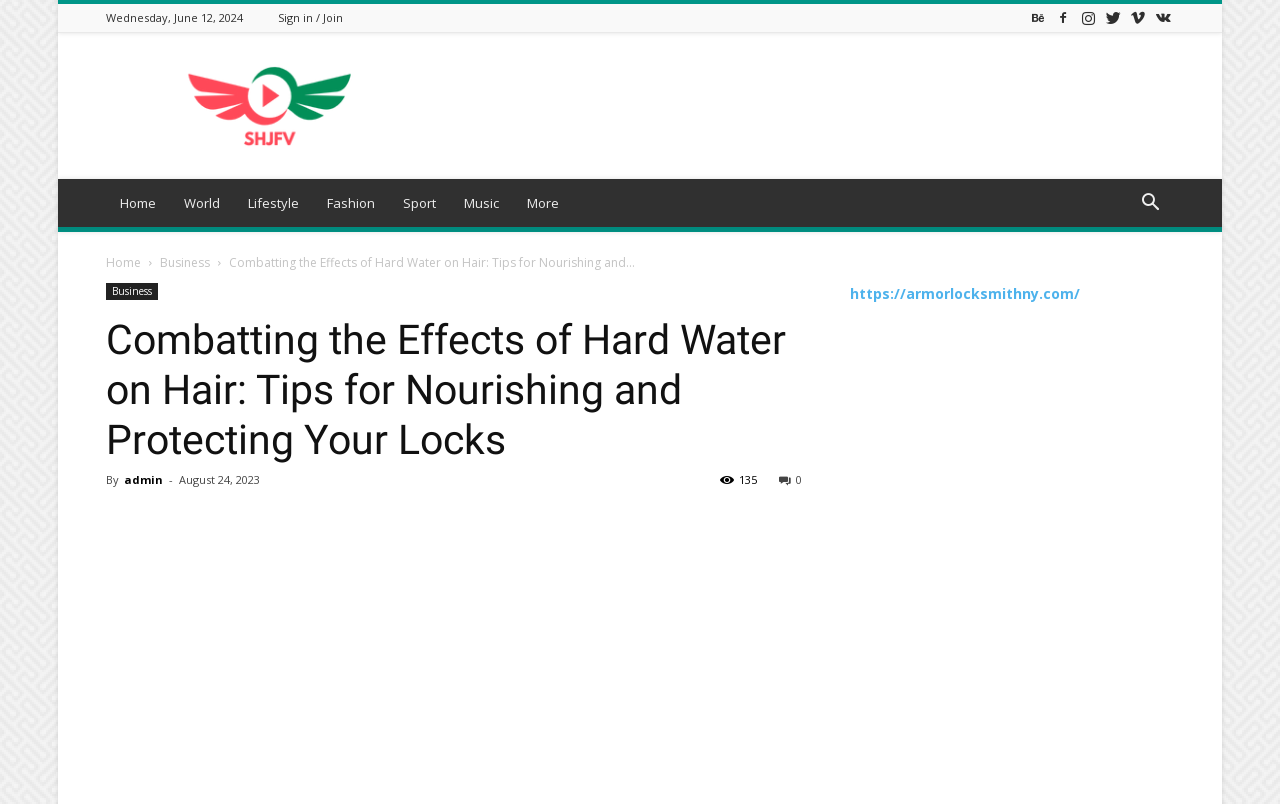Determine the bounding box coordinates of the clickable area required to perform the following instruction: "Visit the website armorlocksmithny.com". The coordinates should be represented as four float numbers between 0 and 1: [left, top, right, bottom].

[0.664, 0.353, 0.844, 0.377]